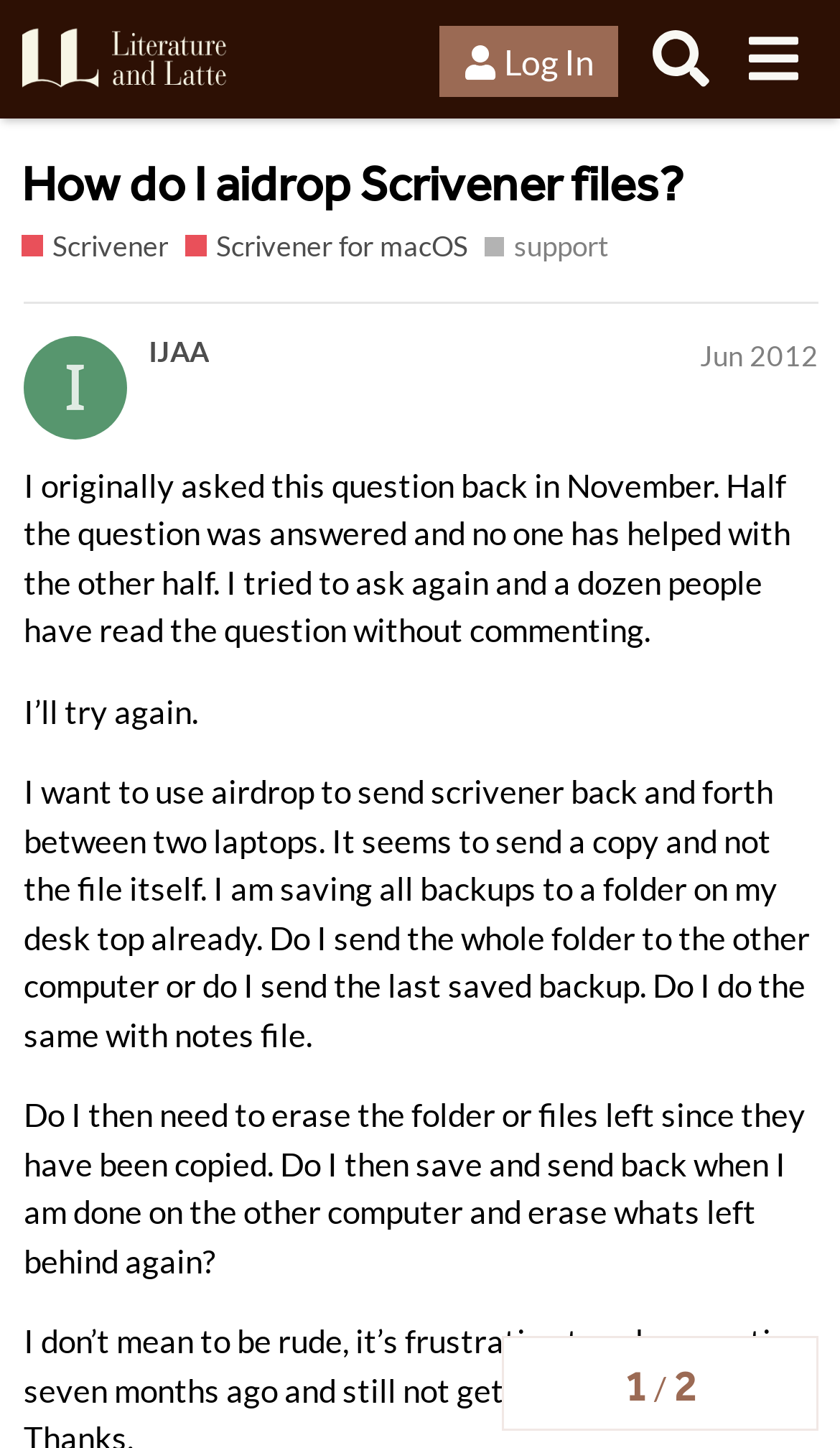Identify and provide the title of the webpage.

How do I aidrop Scrivener files?